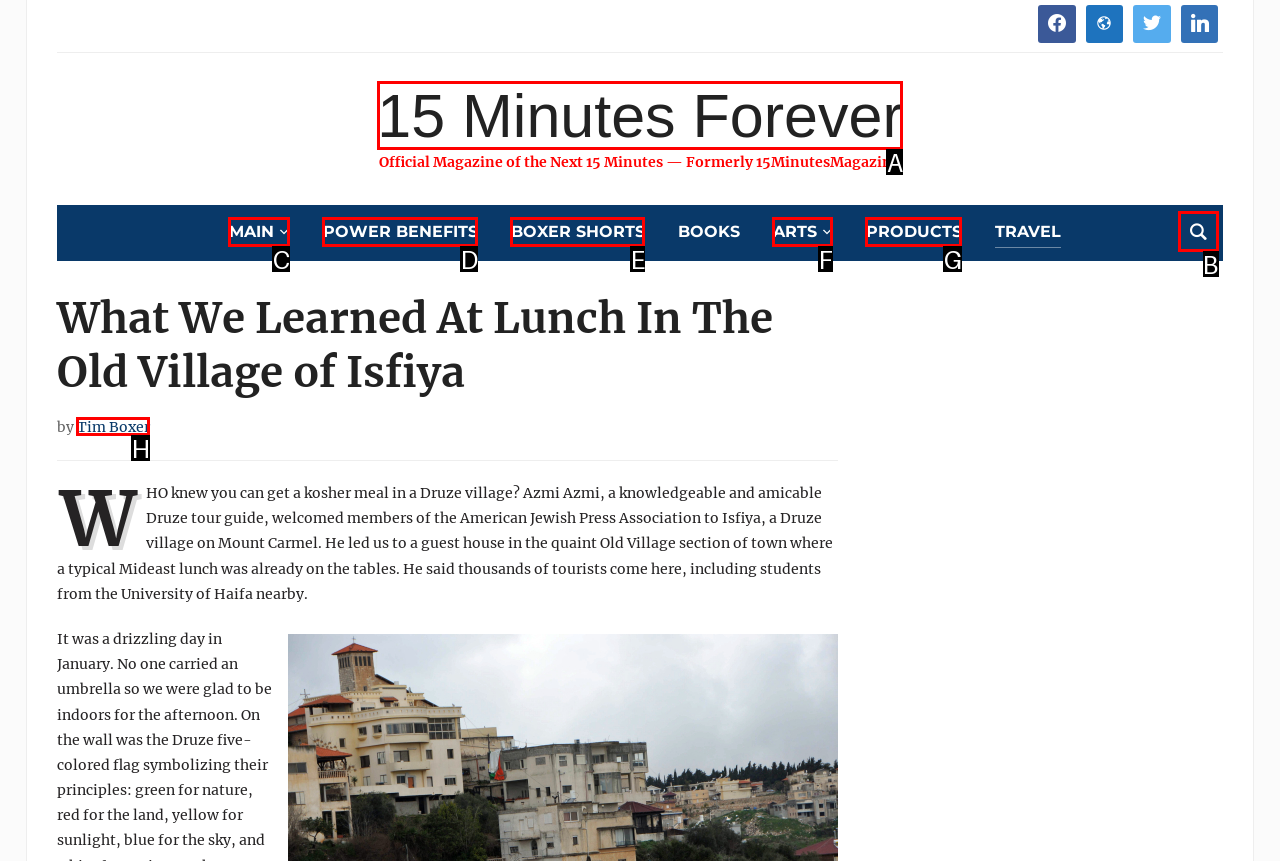Select the correct option based on the description: Tim Boxer
Answer directly with the option’s letter.

H